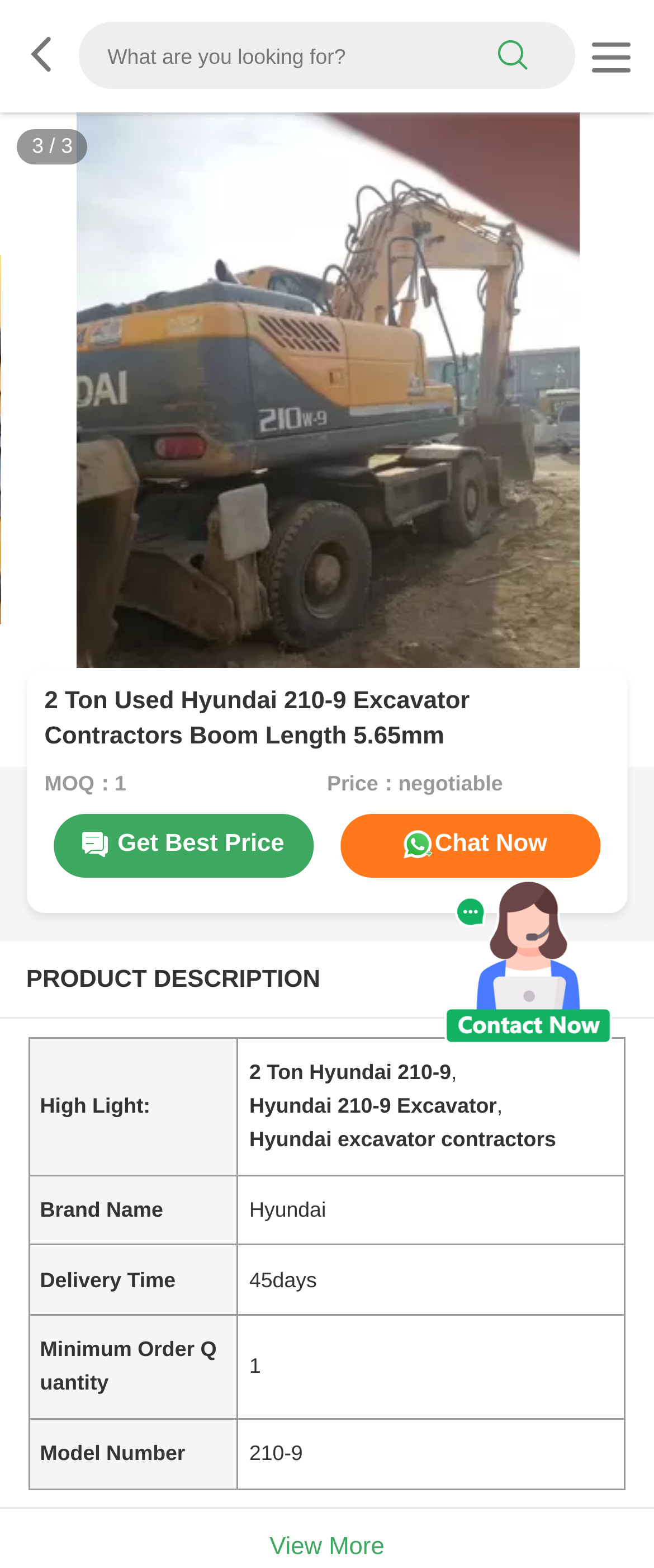Generate a comprehensive caption for the webpage you are viewing.

This webpage is about a 2 Ton Used Hyundai 210-9 Excavator Contractors Boom Length 5.65mm product from China. At the top, there is a layout table with a search box and a search button on the right side. Below the search box, there is a link with an icon. 

On the left side of the page, there is a large image of the excavator, taking up most of the vertical space. To the right of the image, there is a heading with the product name, followed by two lines of text: "MOQ：1" and "Price：negotiable". Below these lines, there are two links: "Get Best Price" and "Chat Now".

Further down the page, there is a section labeled "PRODUCT DESCRIPTION" with a table below it. The table has several rows, each with two columns. The left column has labels such as "High Light:", "Brand Name", "Delivery Time", "Minimum Order Quantity", and "Model Number", while the right column has corresponding values. 

At the very bottom of the page, there is a "View More" link.